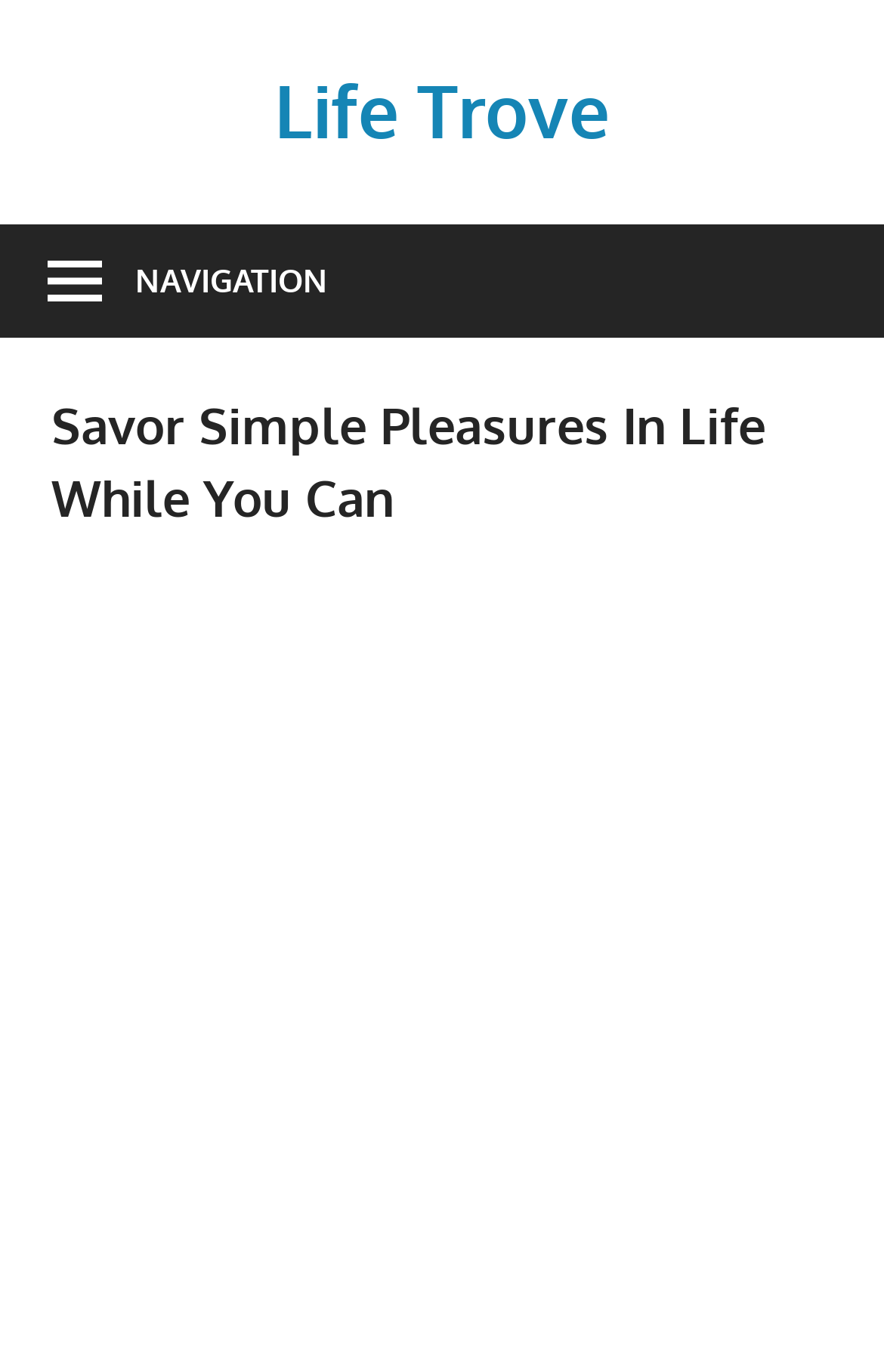Locate the UI element that matches the description Navigation in the webpage screenshot. Return the bounding box coordinates in the format (top-left x, top-left y, bottom-right x, bottom-right y), with values ranging from 0 to 1.

[0.0, 0.164, 1.0, 0.246]